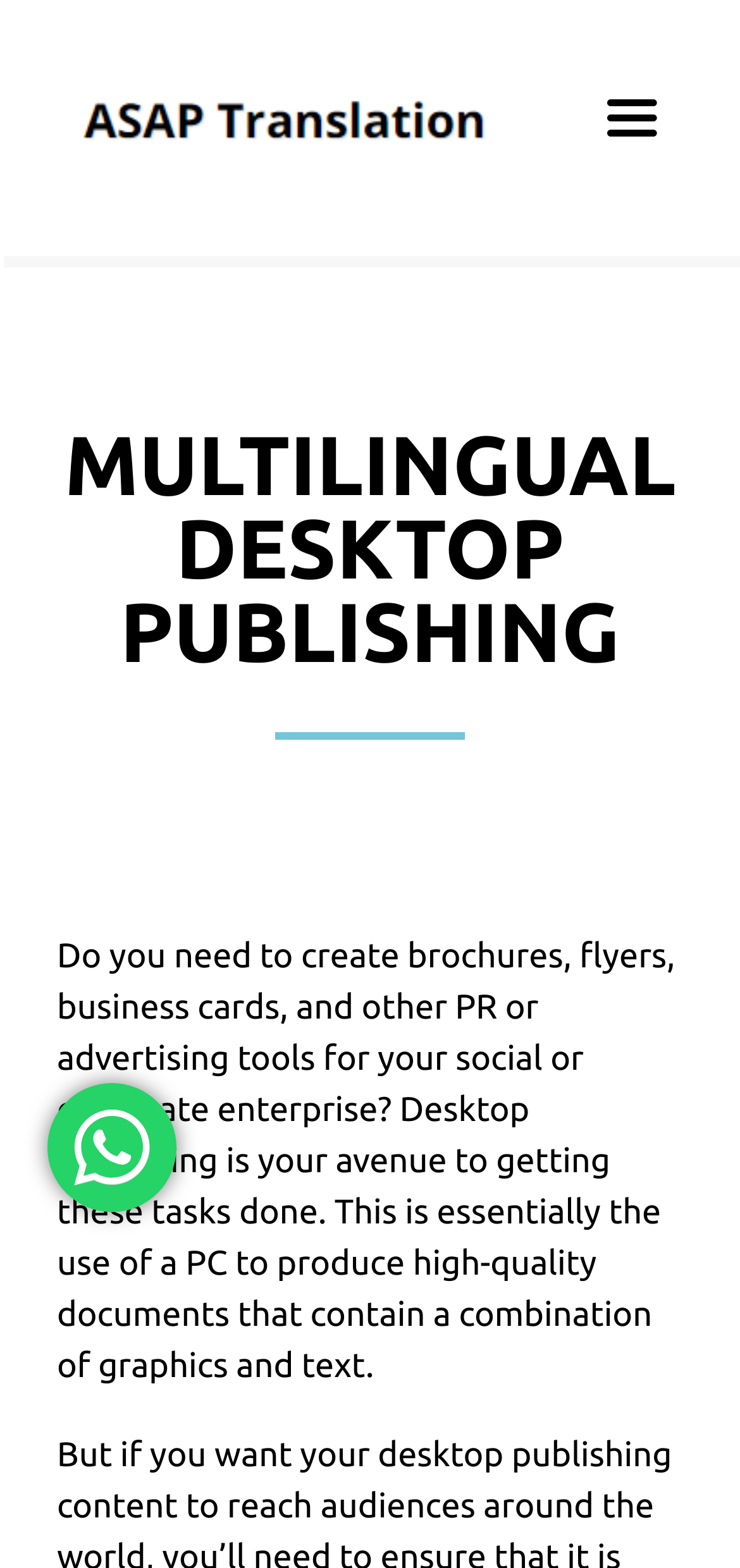Please determine the bounding box coordinates of the element's region to click in order to carry out the following instruction: "Open the submenu of Translation". The coordinates should be four float numbers between 0 and 1, i.e., [left, top, right, bottom].

[0.797, 0.365, 1.0, 0.444]